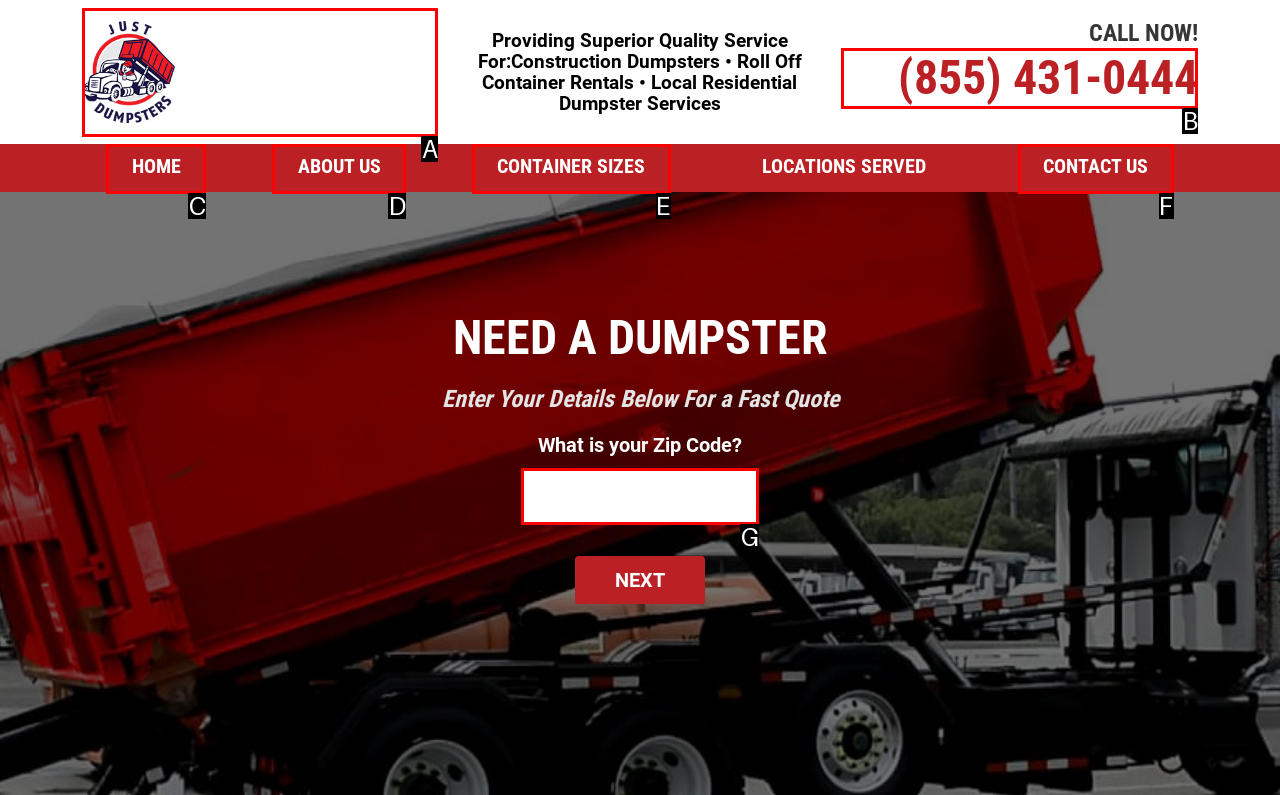Select the HTML element that corresponds to the description: name="your-zip"
Reply with the letter of the correct option from the given choices.

G